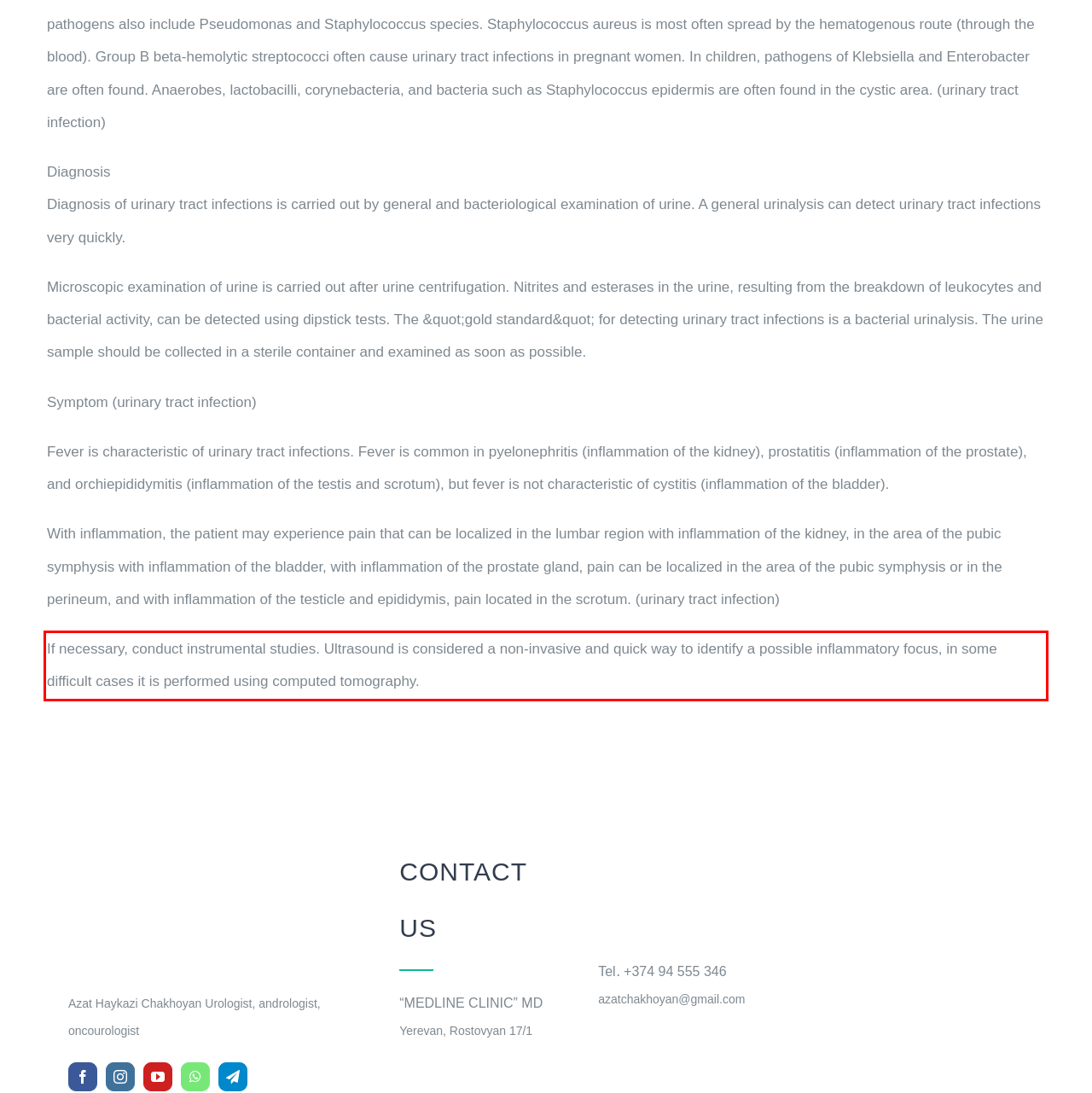Review the webpage screenshot provided, and perform OCR to extract the text from the red bounding box.

If necessary, conduct instrumental studies. Ultrasound is considered a non-invasive and quick way to identify a possible inflammatory focus, in some difficult cases it is performed using computed tomography.